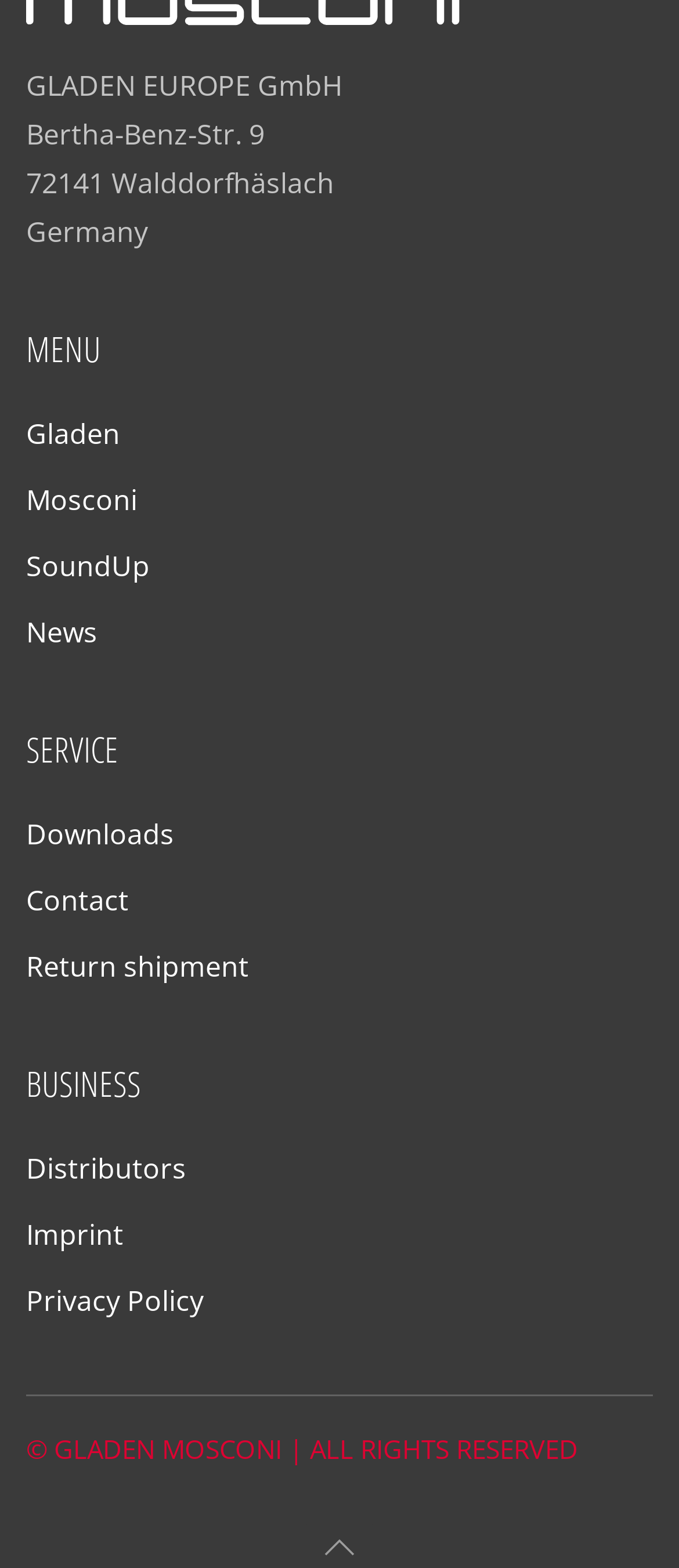Locate the bounding box coordinates of the clickable area needed to fulfill the instruction: "Go to Downloads section".

[0.038, 0.517, 0.962, 0.548]